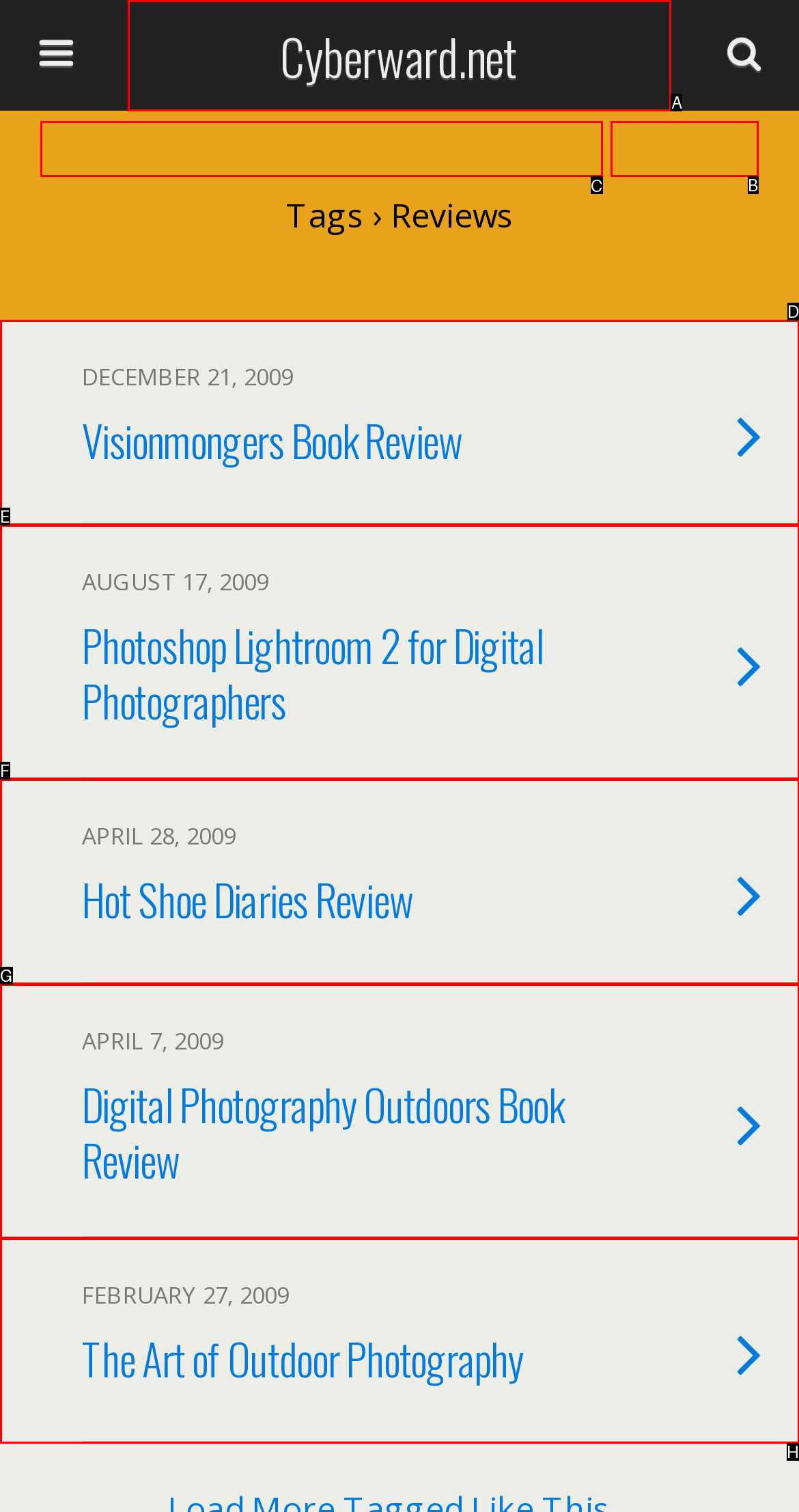Identify which lettered option to click to carry out the task: search for something on the website. Provide the letter as your answer.

C